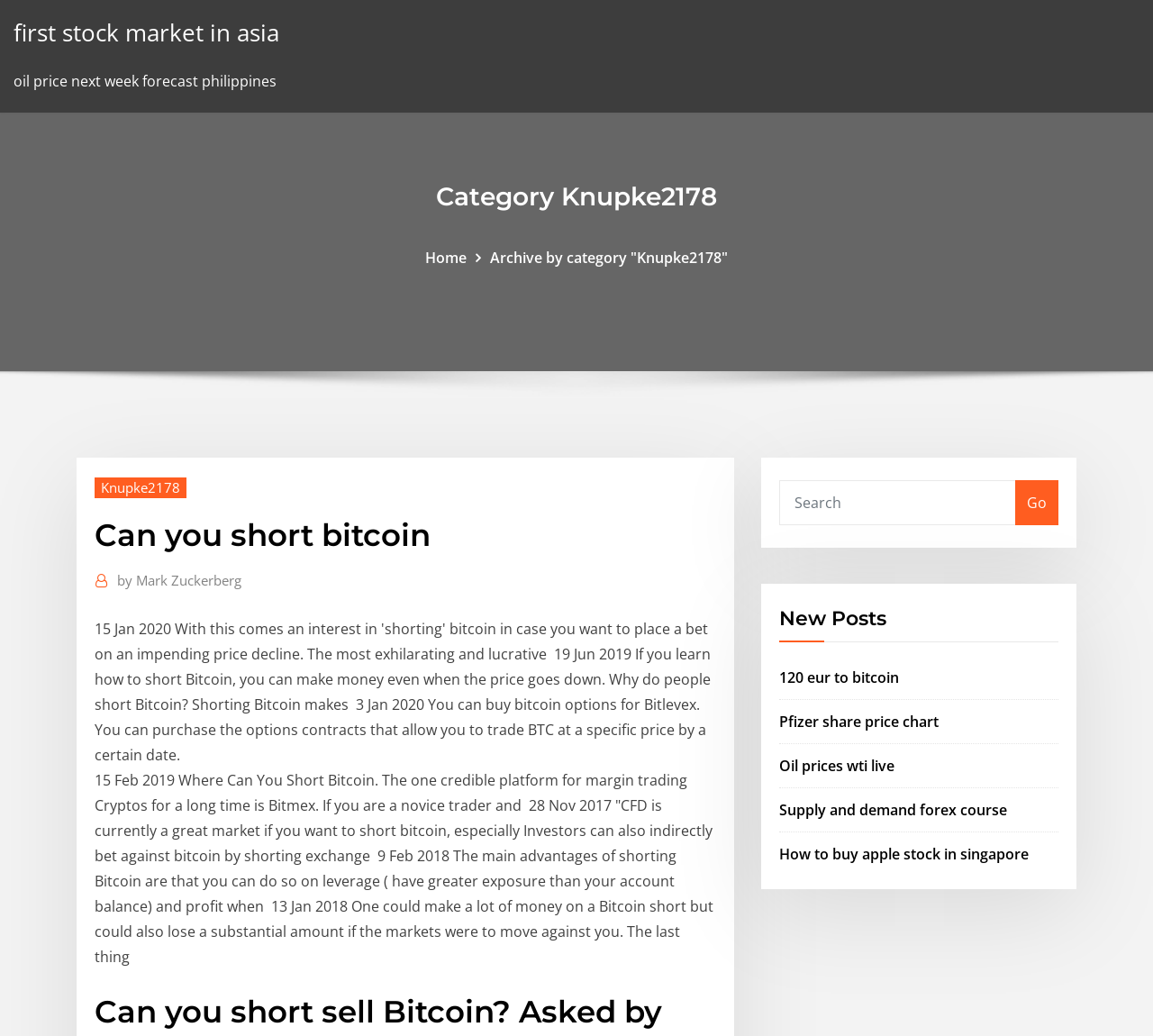Given the element description Home, predict the bounding box coordinates for the UI element in the webpage screenshot. The format should be (top-left x, top-left y, bottom-right x, bottom-right y), and the values should be between 0 and 1.

[0.369, 0.239, 0.405, 0.258]